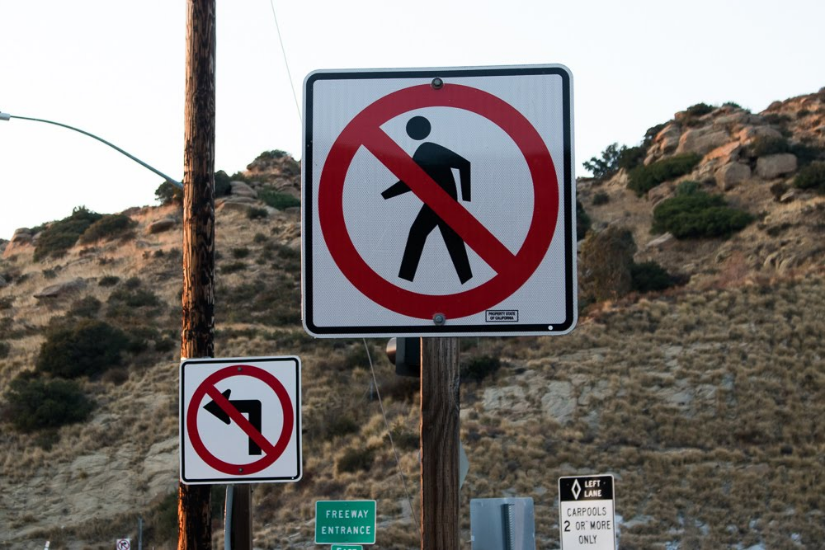Please answer the following question using a single word or phrase: 
What is the scenic backdrop in the image?

Hills